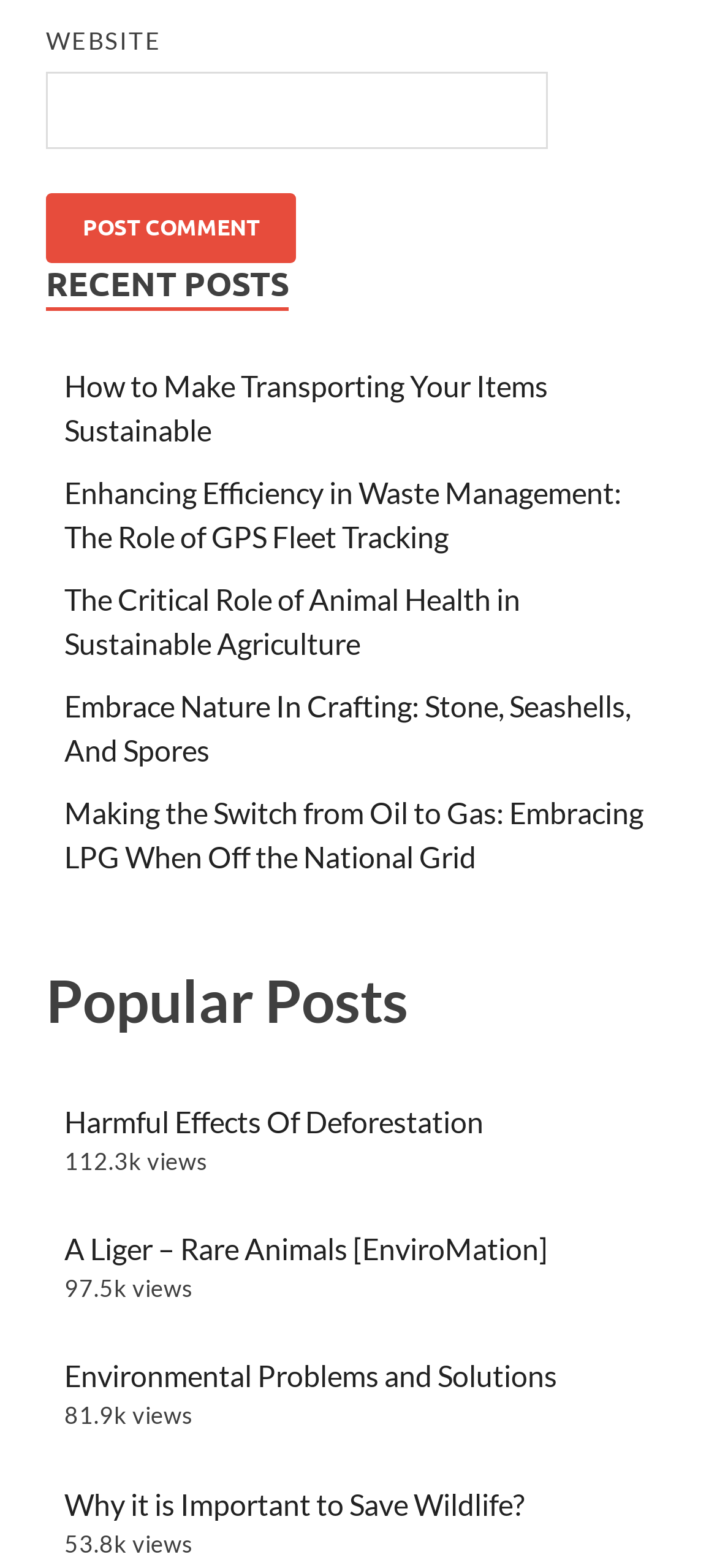What is the most viewed post under 'Popular Posts'?
Answer the question with a thorough and detailed explanation.

The post 'Harmful Effects Of Deforestation' has the highest view count of 112.3k views, as indicated by the '112.3k views' text next to the post title.